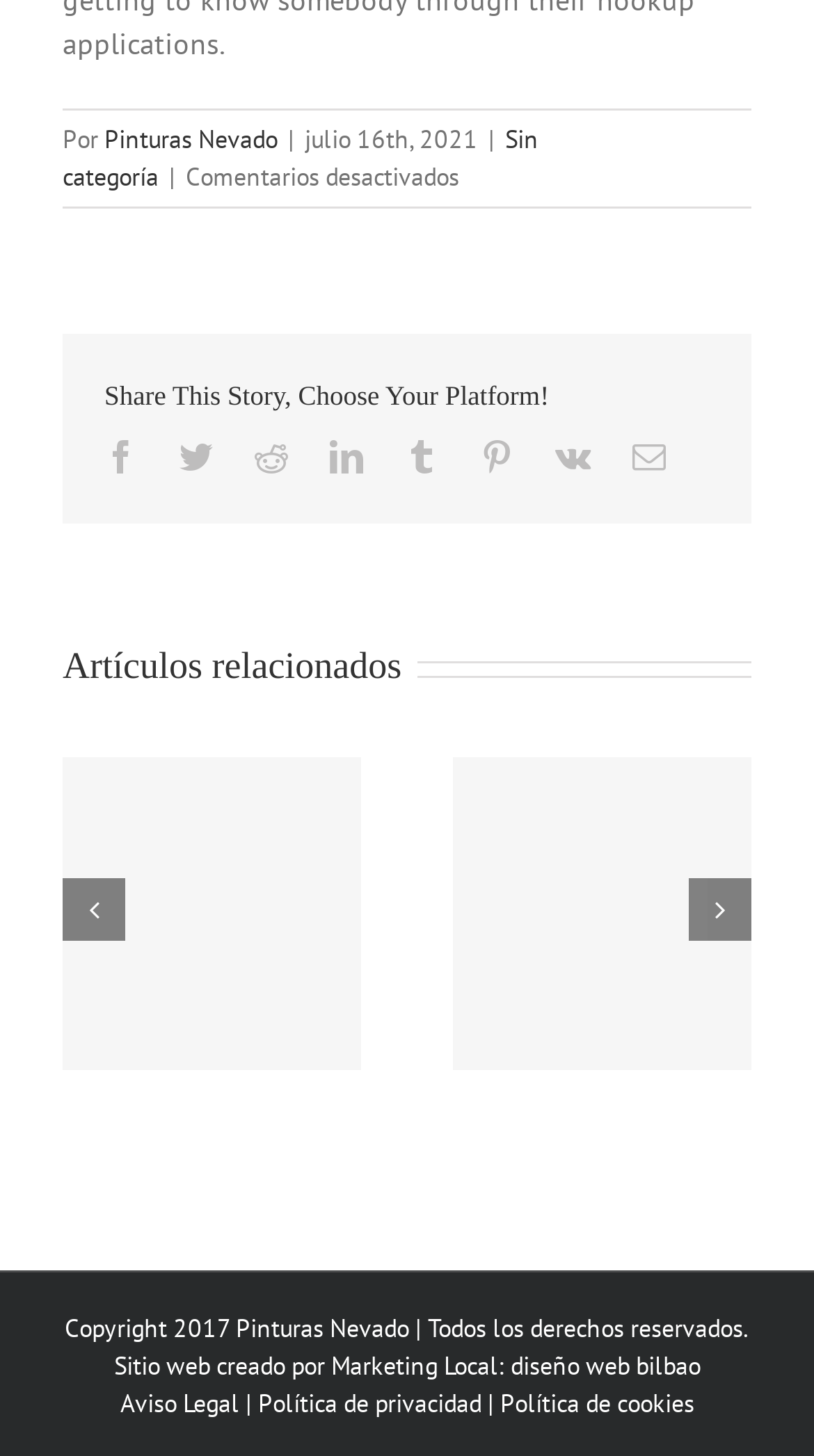Who created the website?
Please respond to the question with a detailed and well-explained answer.

The creator of the website can be found at the bottom of the webpage, where it says 'Sitio web creado por Marketing Local'.